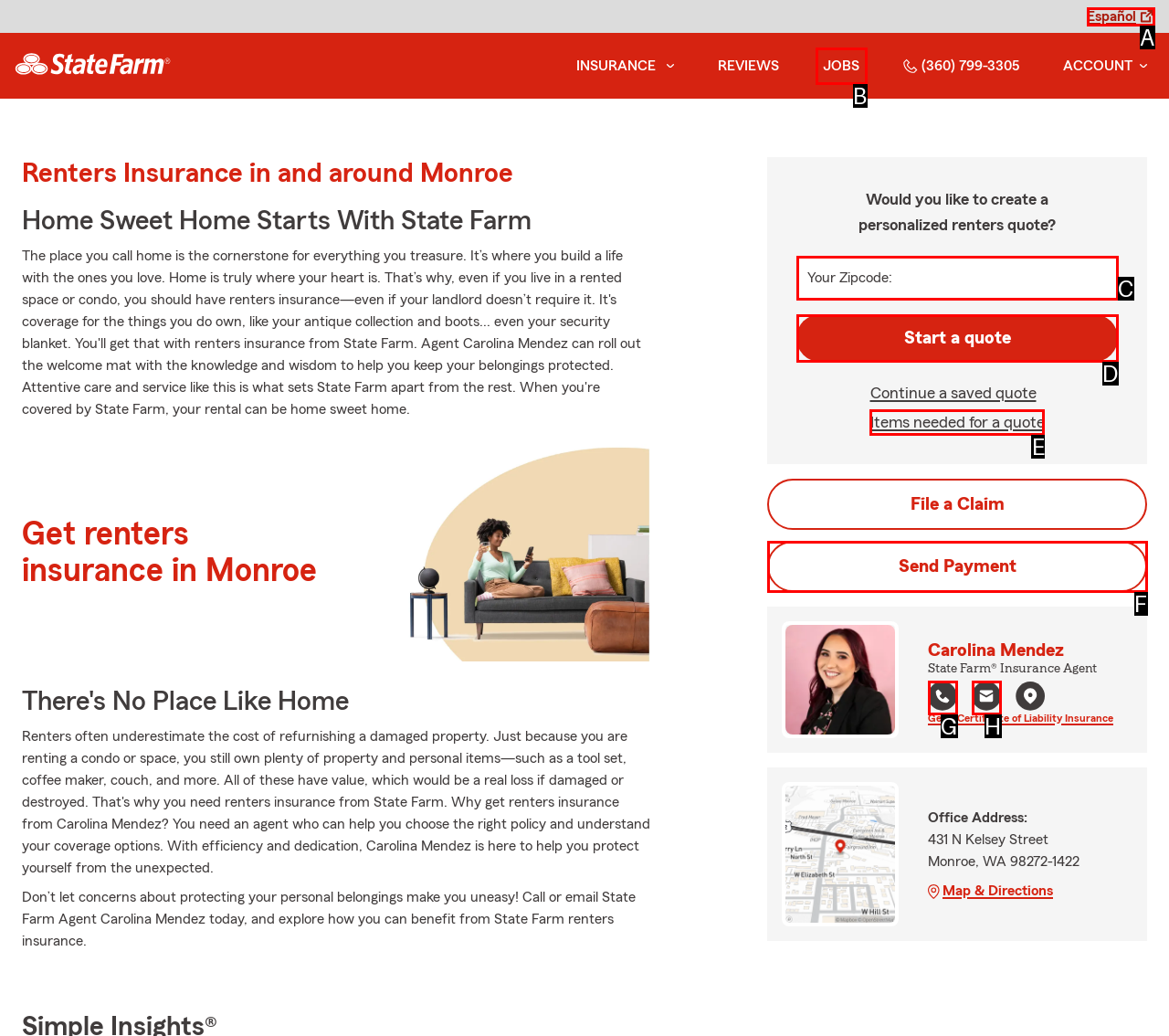Identify the correct UI element to click on to achieve the task: Visit the main page. Provide the letter of the appropriate element directly from the available choices.

None